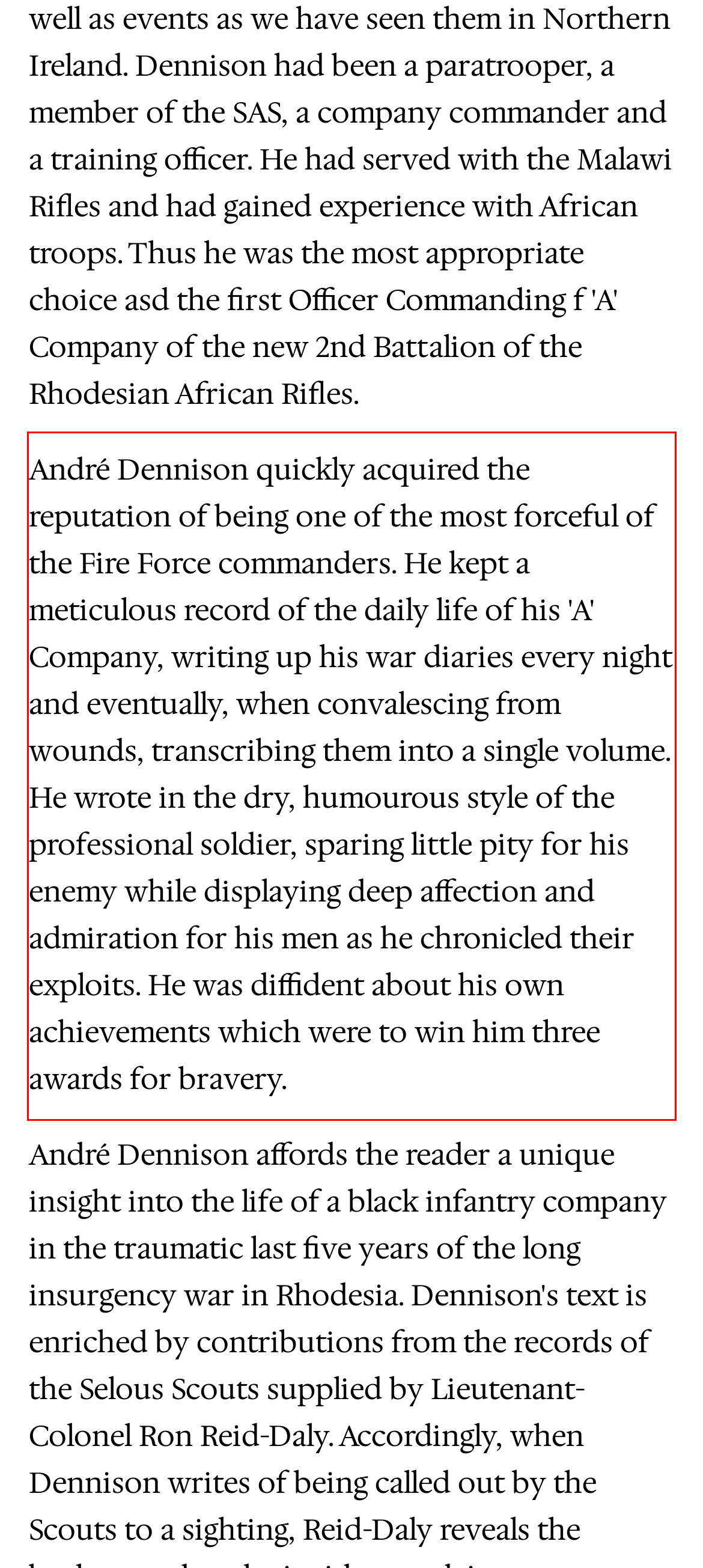Inspect the webpage screenshot that has a red bounding box and use OCR technology to read and display the text inside the red bounding box.

André Dennison quickly acquired the reputation of being one of the most forceful of the Fire Force commanders. He kept a meticulous record of the daily life of his 'A' Company, writing up his war diaries every night and eventually, when convalescing from wounds, transcribing them into a single volume. He wrote in the dry, humourous style of the professional soldier, sparing little pity for his enemy while displaying deep affection and admiration for his men as he chronicled their exploits. He was diffident about his own achievements which were to win him three awards for bravery.